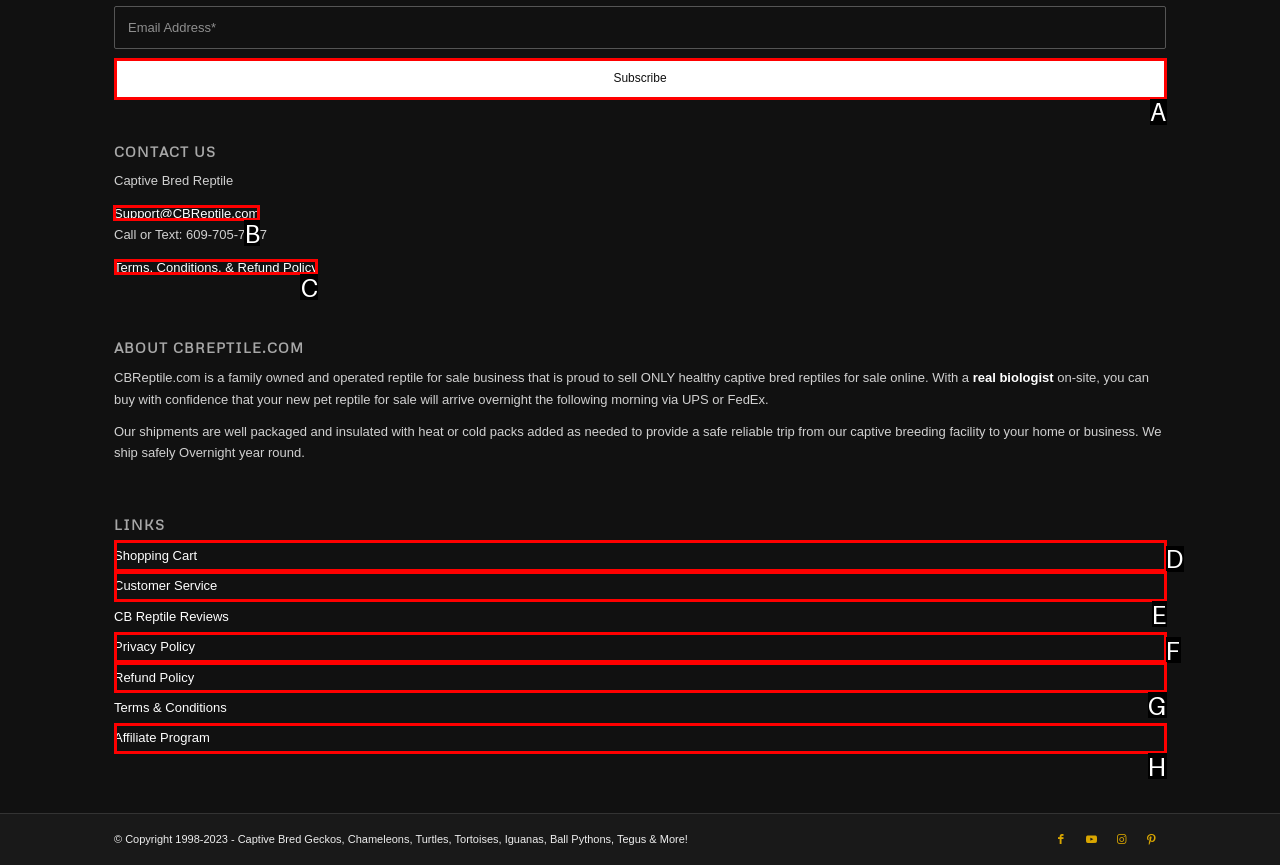For the task: Contact support, identify the HTML element to click.
Provide the letter corresponding to the right choice from the given options.

B